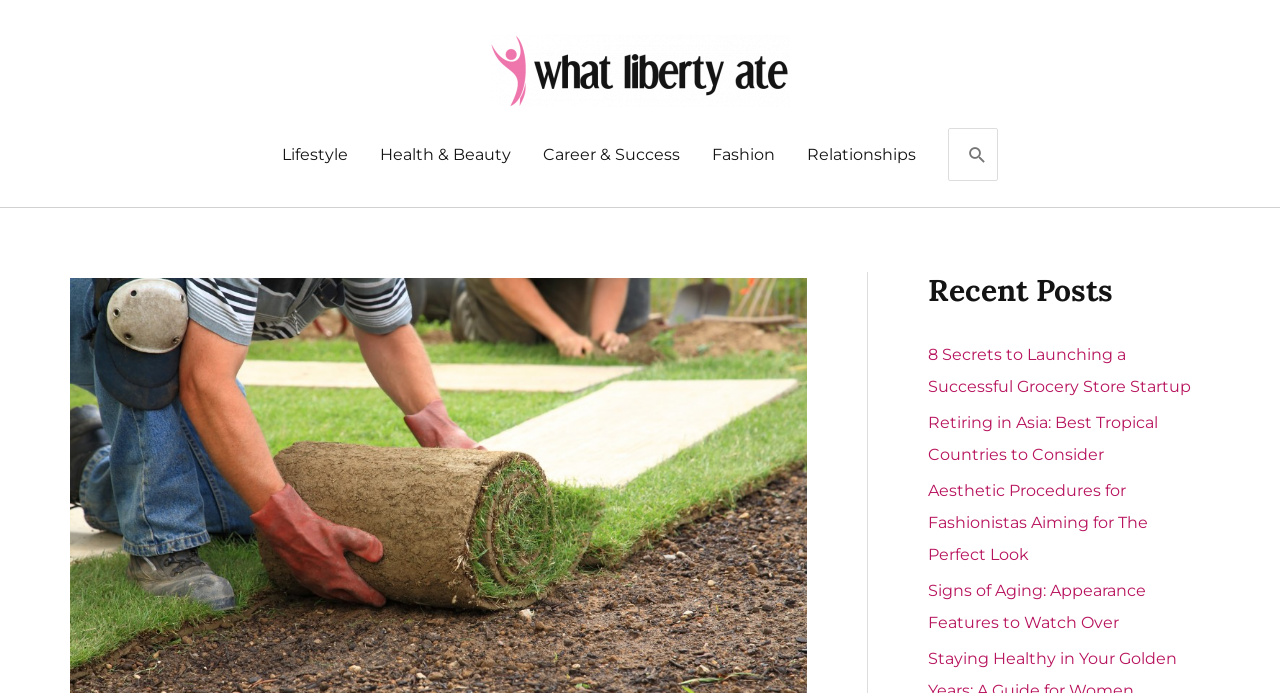Please identify the bounding box coordinates for the region that you need to click to follow this instruction: "Visit the Lifestyle page".

[0.208, 0.177, 0.284, 0.27]